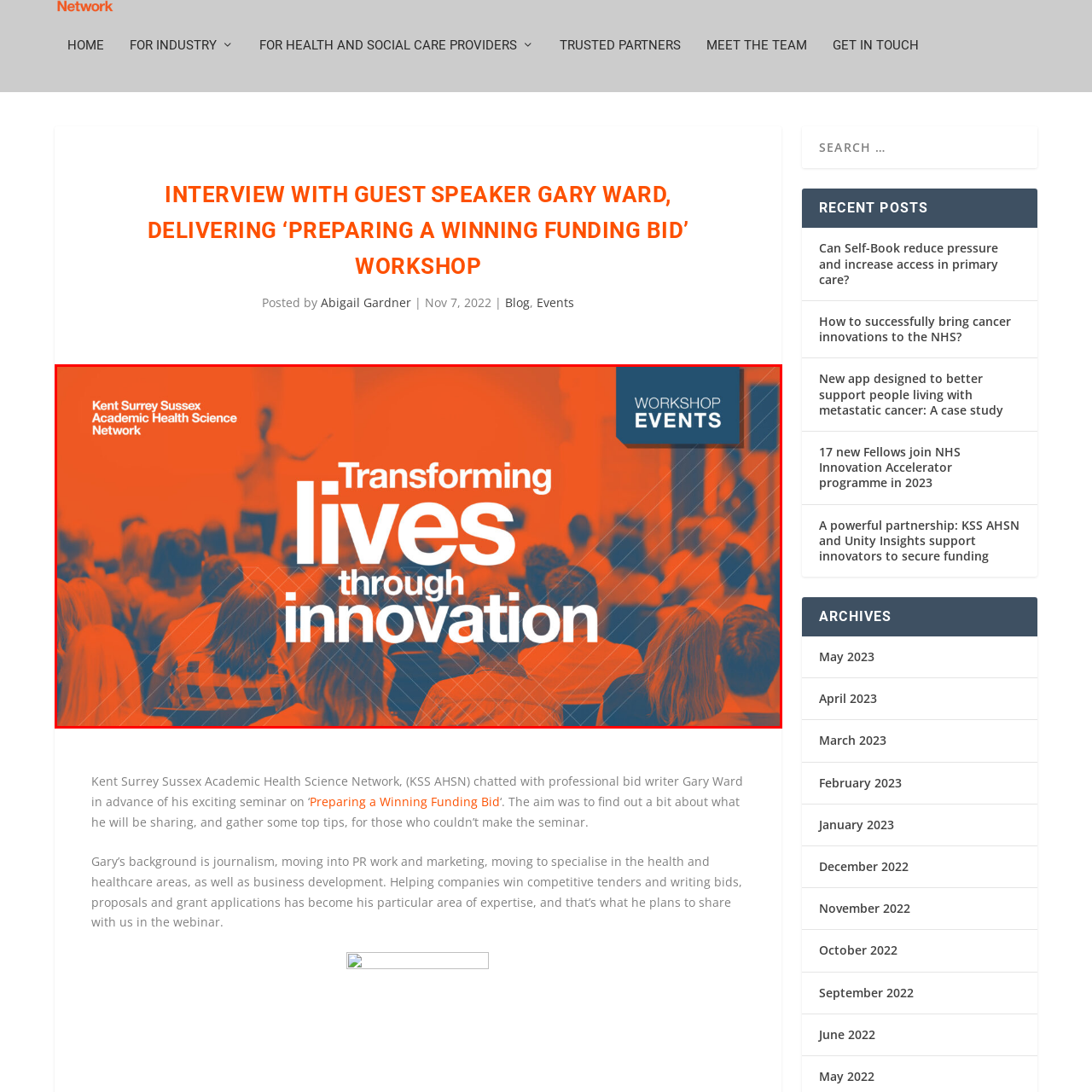What is the nature of the workshop?
Inspect the image enclosed by the red bounding box and respond with as much detail as possible.

The image shows an engaged audience with diverse individuals attending, which implies that the workshop is collaborative and interactive in nature, allowing for knowledge sharing and networking among professionals in the health sector.